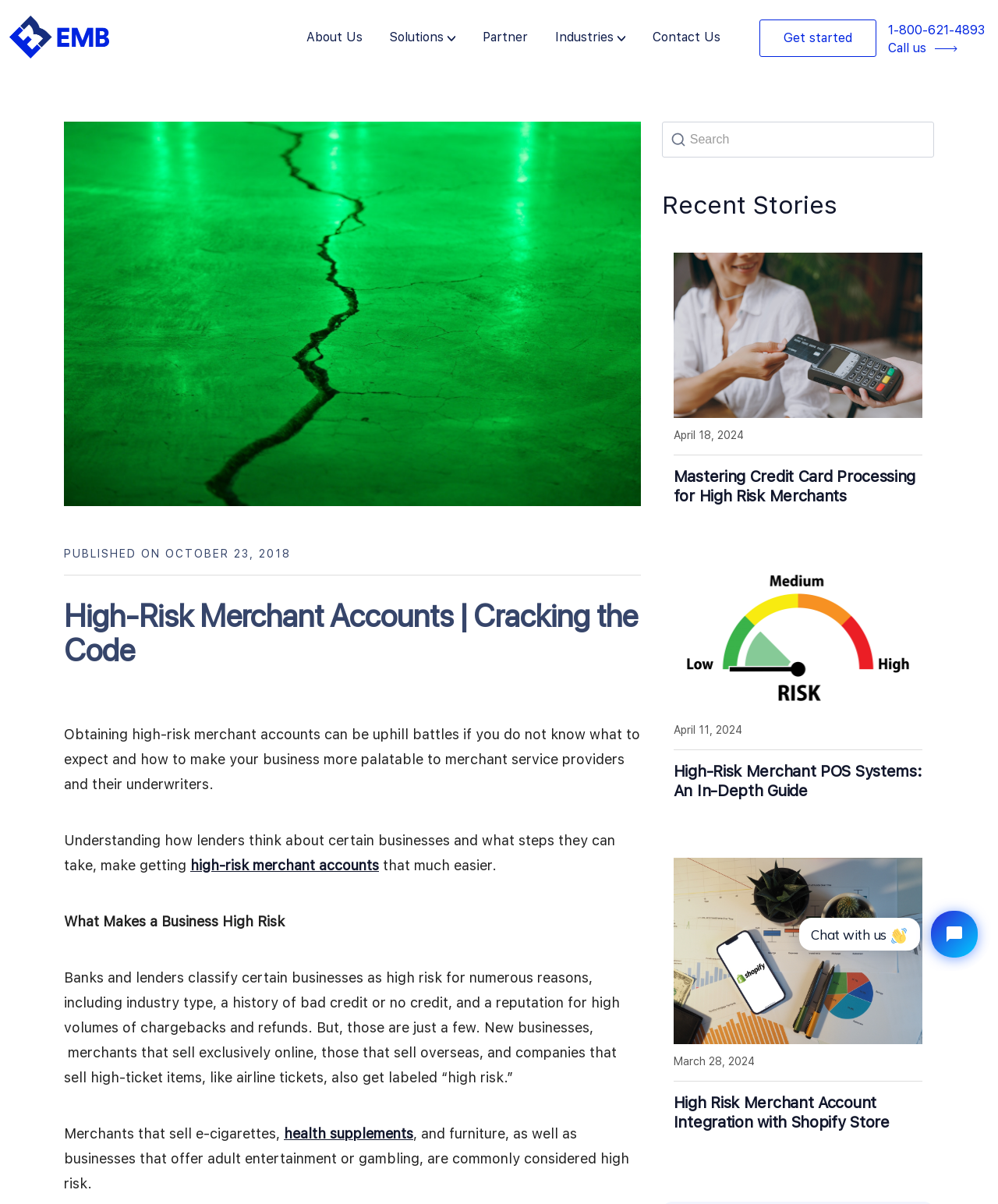What is the topic of the article 'Mastering Credit Card Processing for High Risk Merchants'?
Based on the visual content, answer with a single word or a brief phrase.

Credit card processing for high risk merchants